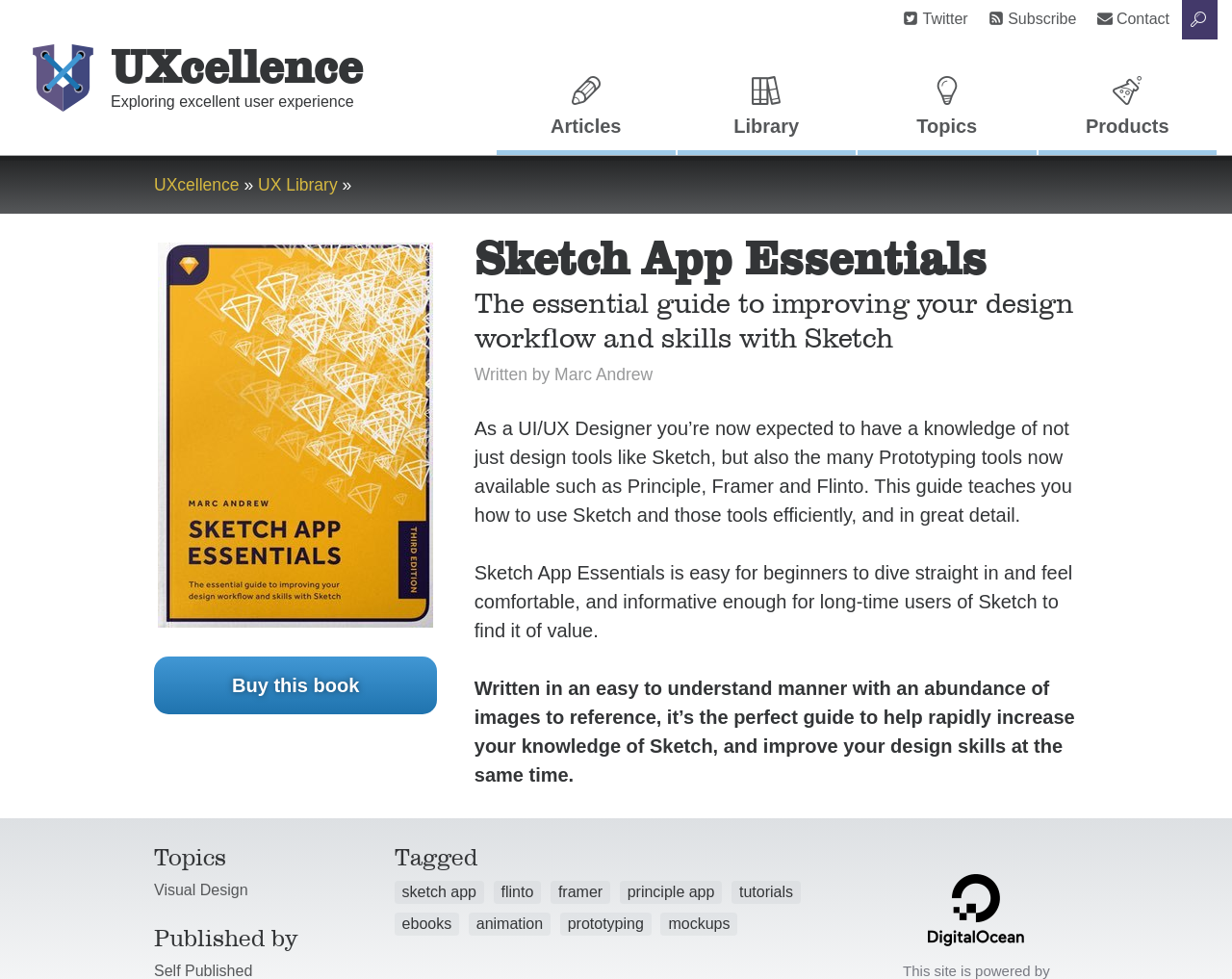Kindly provide the bounding box coordinates of the section you need to click on to fulfill the given instruction: "Visit Twitter".

[0.727, 0.0, 0.792, 0.039]